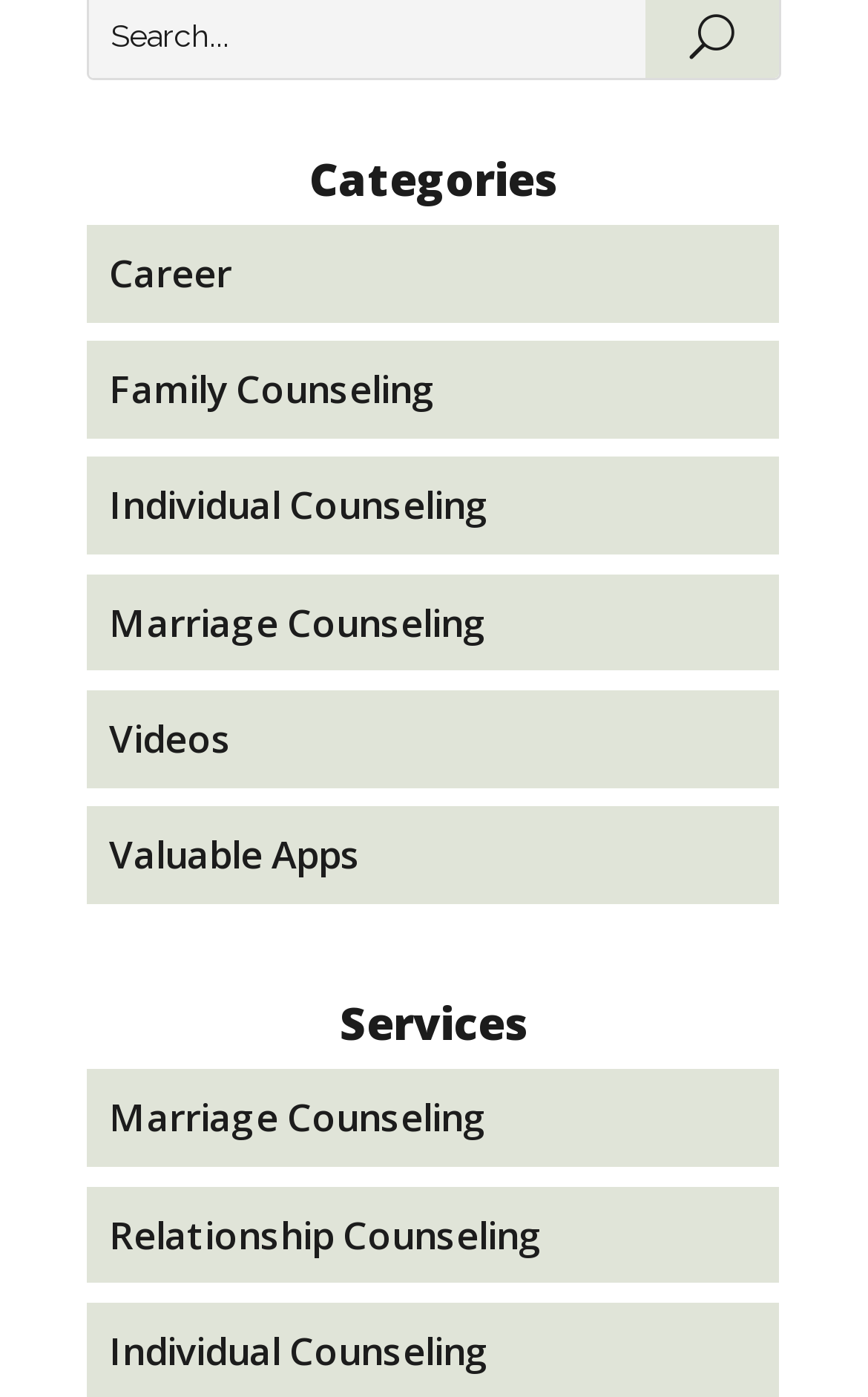Please locate the bounding box coordinates of the element's region that needs to be clicked to follow the instruction: "go to Marriage Counseling". The bounding box coordinates should be provided as four float numbers between 0 and 1, i.e., [left, top, right, bottom].

[0.126, 0.427, 0.562, 0.463]